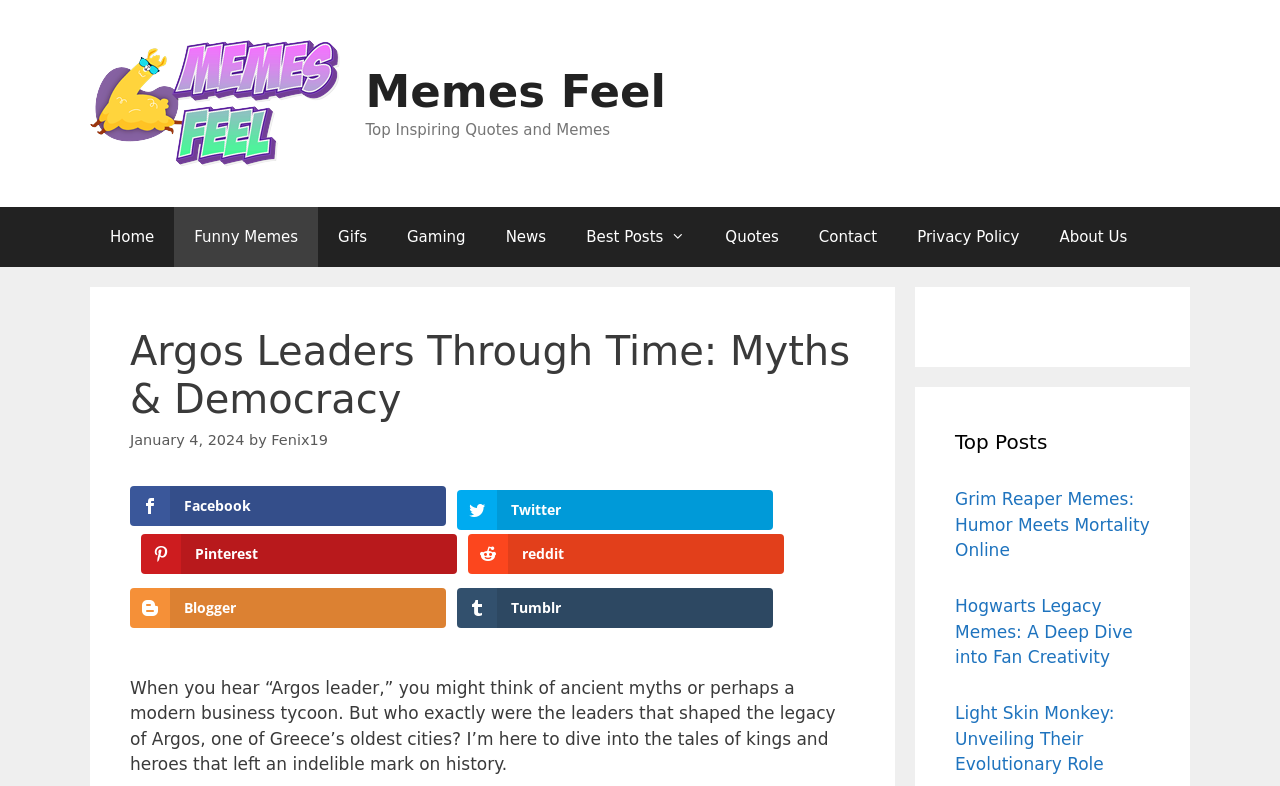Identify the bounding box for the given UI element using the description provided. Coordinates should be in the format (top-left x, top-left y, bottom-right x, bottom-right y) and must be between 0 and 1. Here is the description: Funny Memes

[0.136, 0.263, 0.249, 0.34]